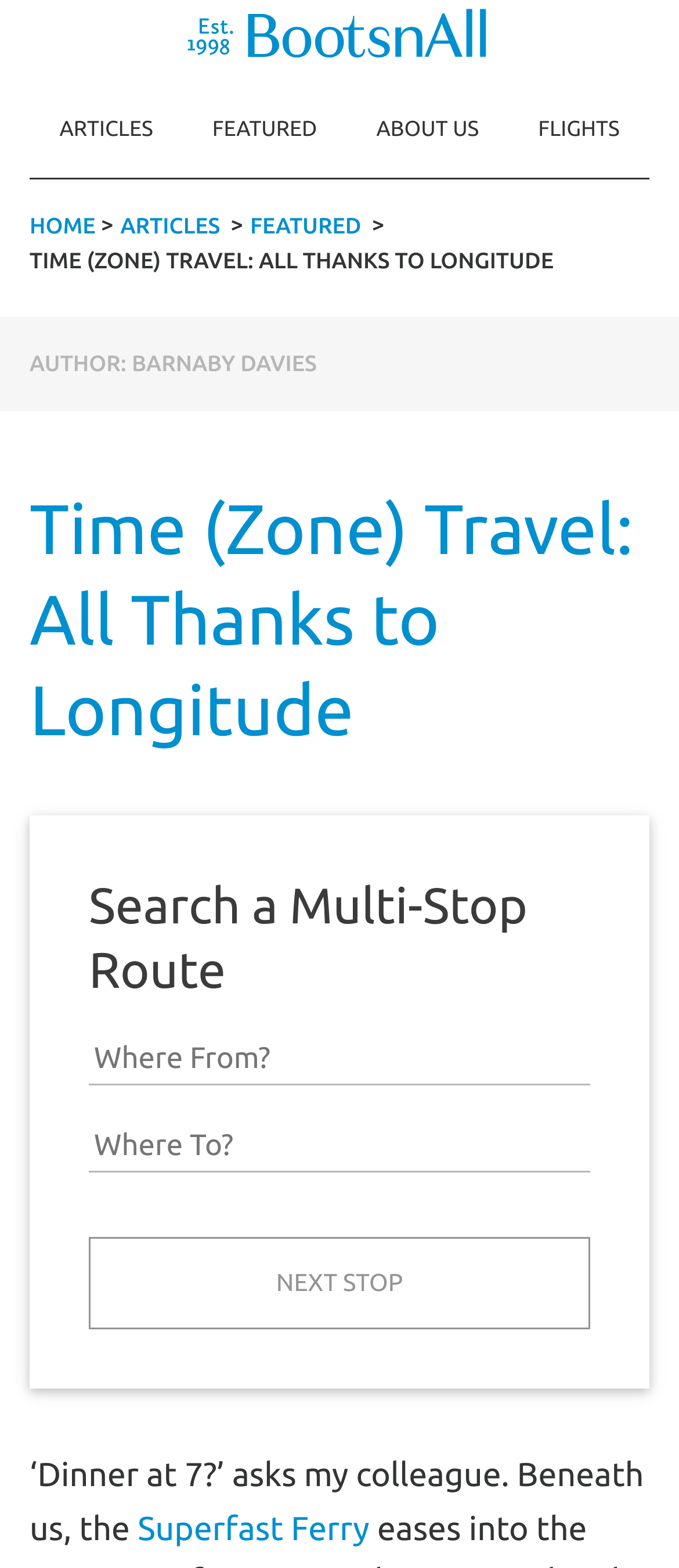Determine the bounding box coordinates for the element that should be clicked to follow this instruction: "read the article by Barnaby Davies". The coordinates should be given as four float numbers between 0 and 1, in the format [left, top, right, bottom].

[0.044, 0.159, 0.815, 0.175]